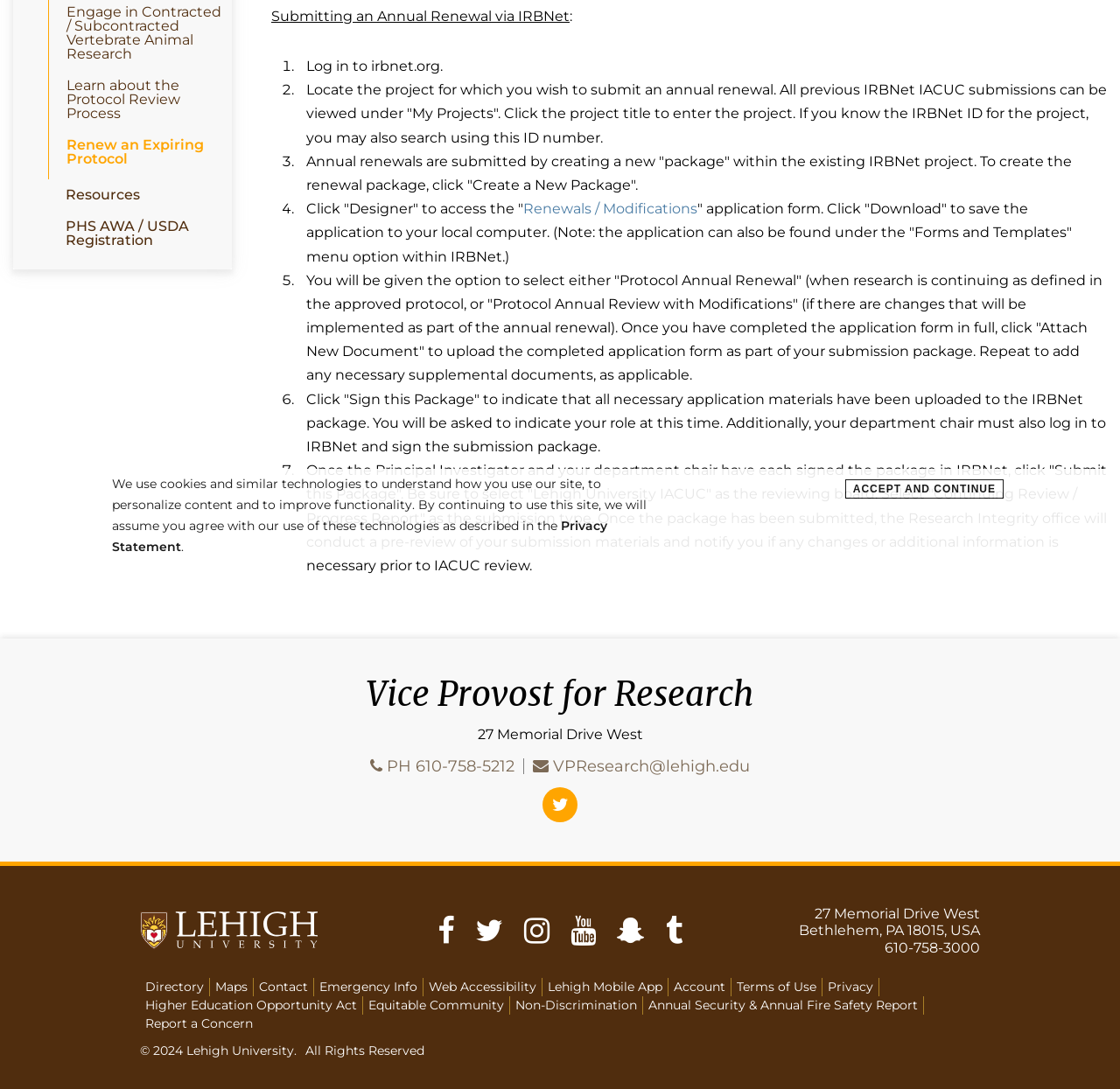Provide the bounding box coordinates of the UI element this sentence describes: "PHS AWA / USDA Registration".

[0.059, 0.194, 0.201, 0.236]